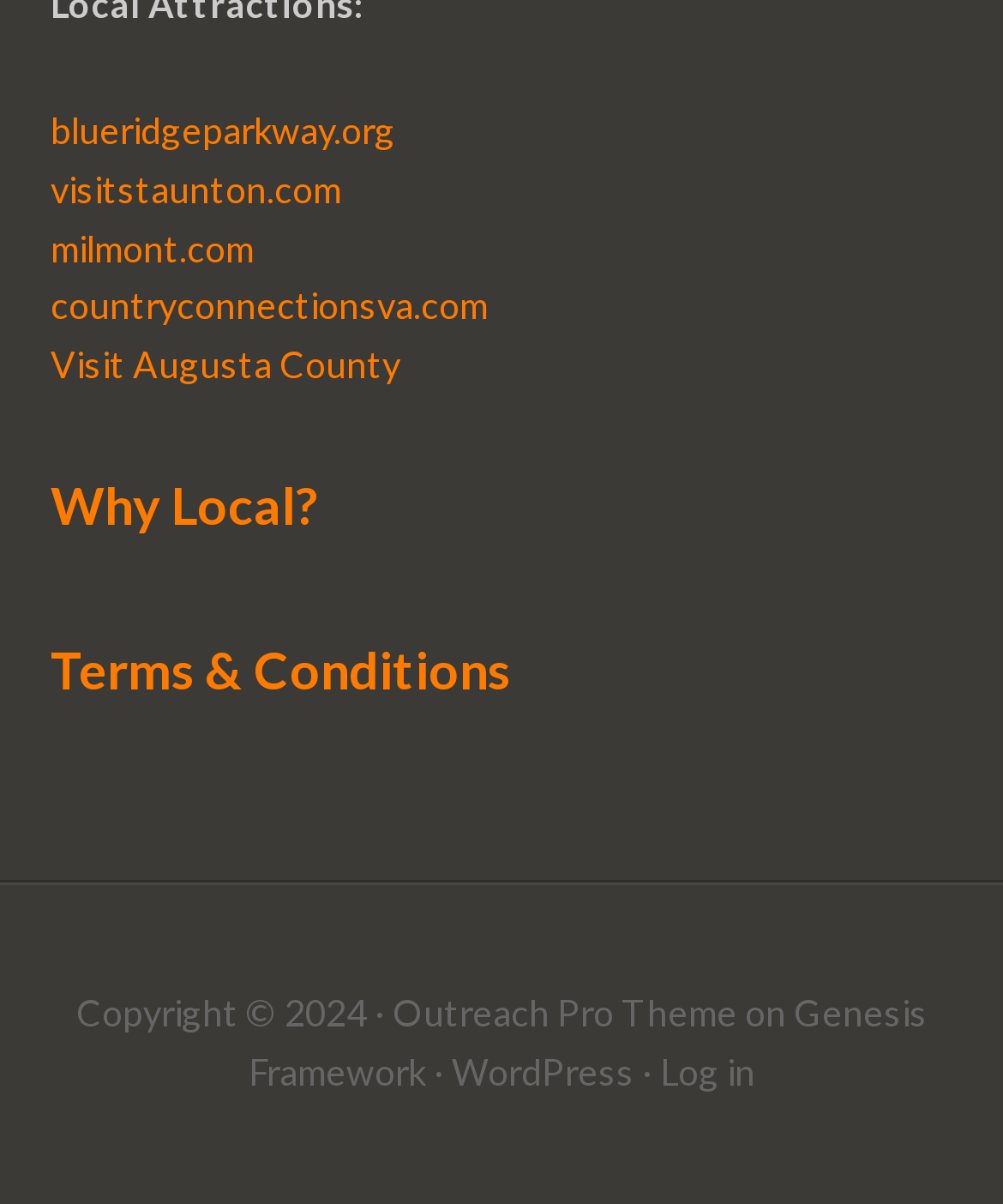Give a one-word or one-phrase response to the question: 
How many links are in the footer?

5